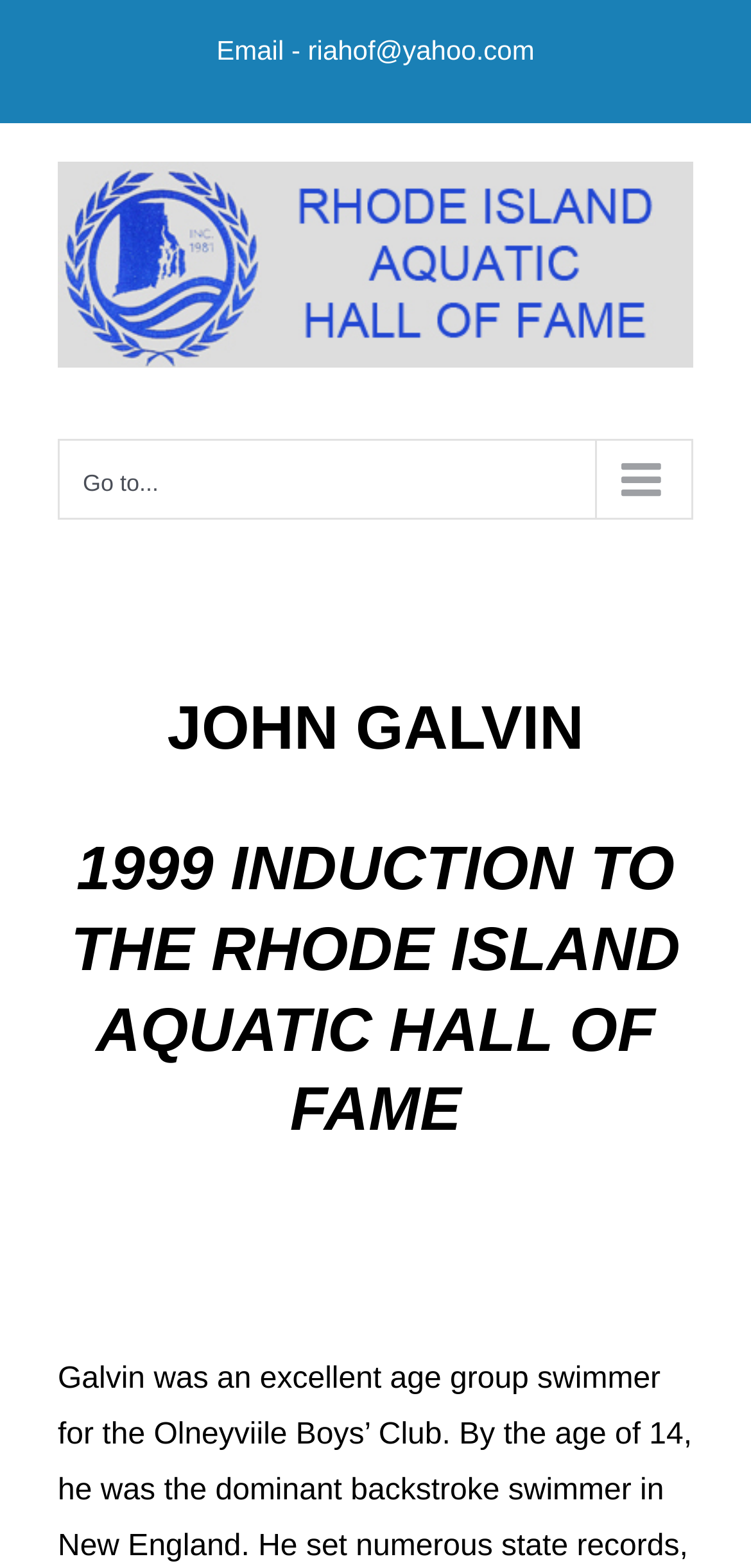Extract the bounding box coordinates of the UI element described: "Email - riahof@yahoo.com". Provide the coordinates in the format [left, top, right, bottom] with values ranging from 0 to 1.

[0.288, 0.023, 0.712, 0.042]